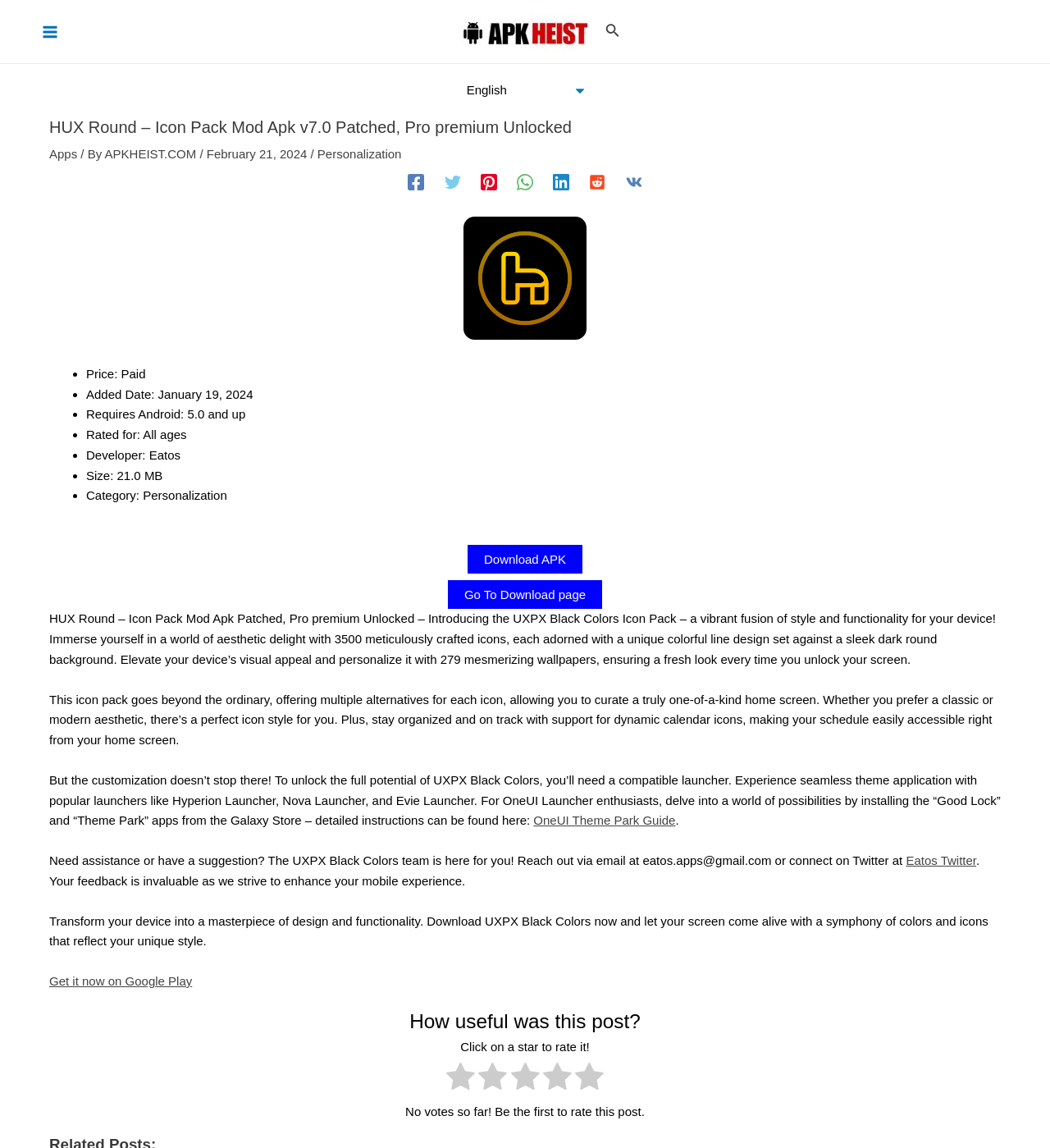Based on the element description "Eatos Twitter", predict the bounding box coordinates of the UI element.

[0.863, 0.743, 0.93, 0.756]